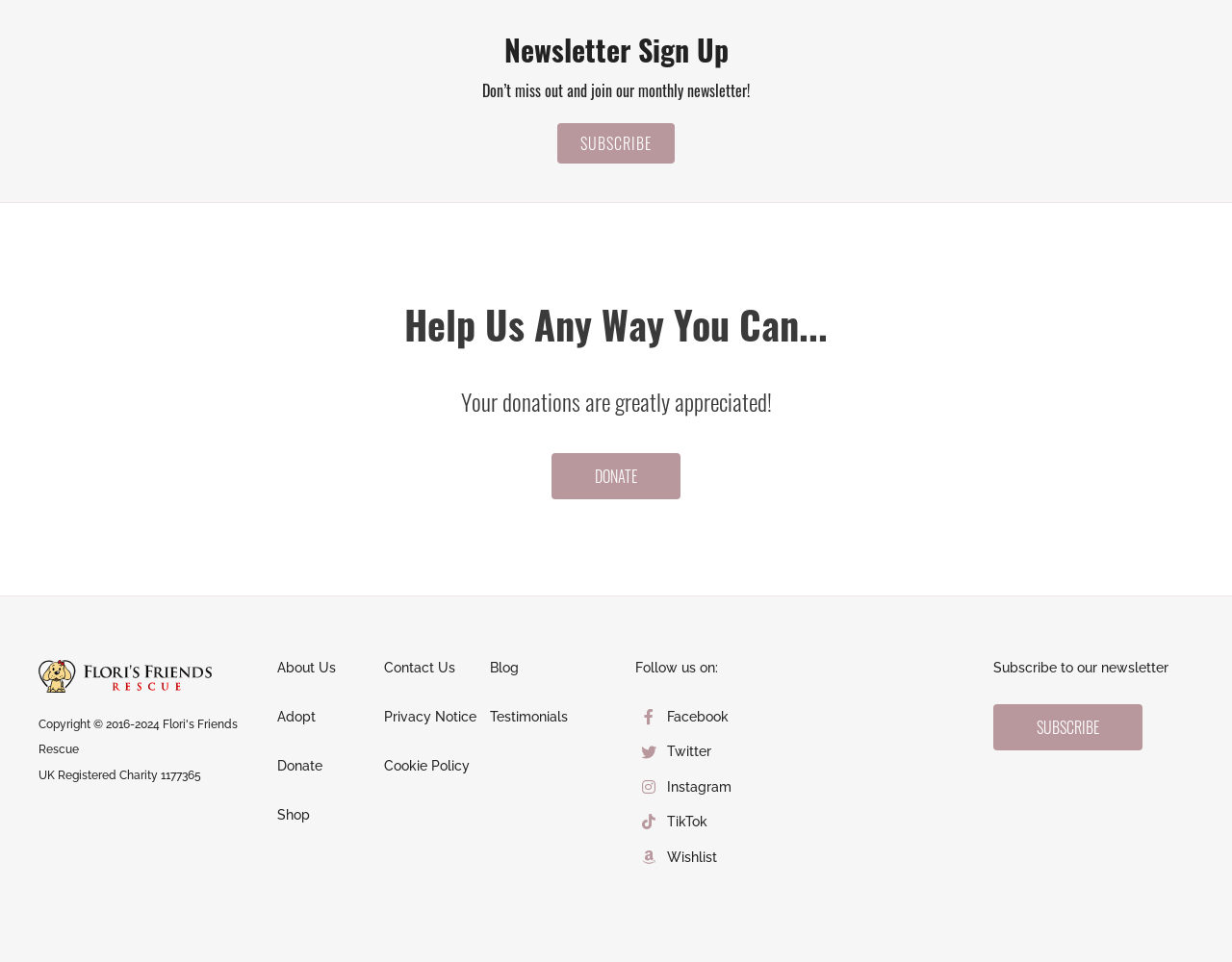What is the purpose of the 'DONATE' button?
Examine the image closely and answer the question with as much detail as possible.

The 'DONATE' button is located near the 'Help Us Any Way You Can...' heading, which suggests that it is related to making a donation to Flori's Friend. The button's text and its proximity to the heading imply that its purpose is to allow users to make a donation to the organization.